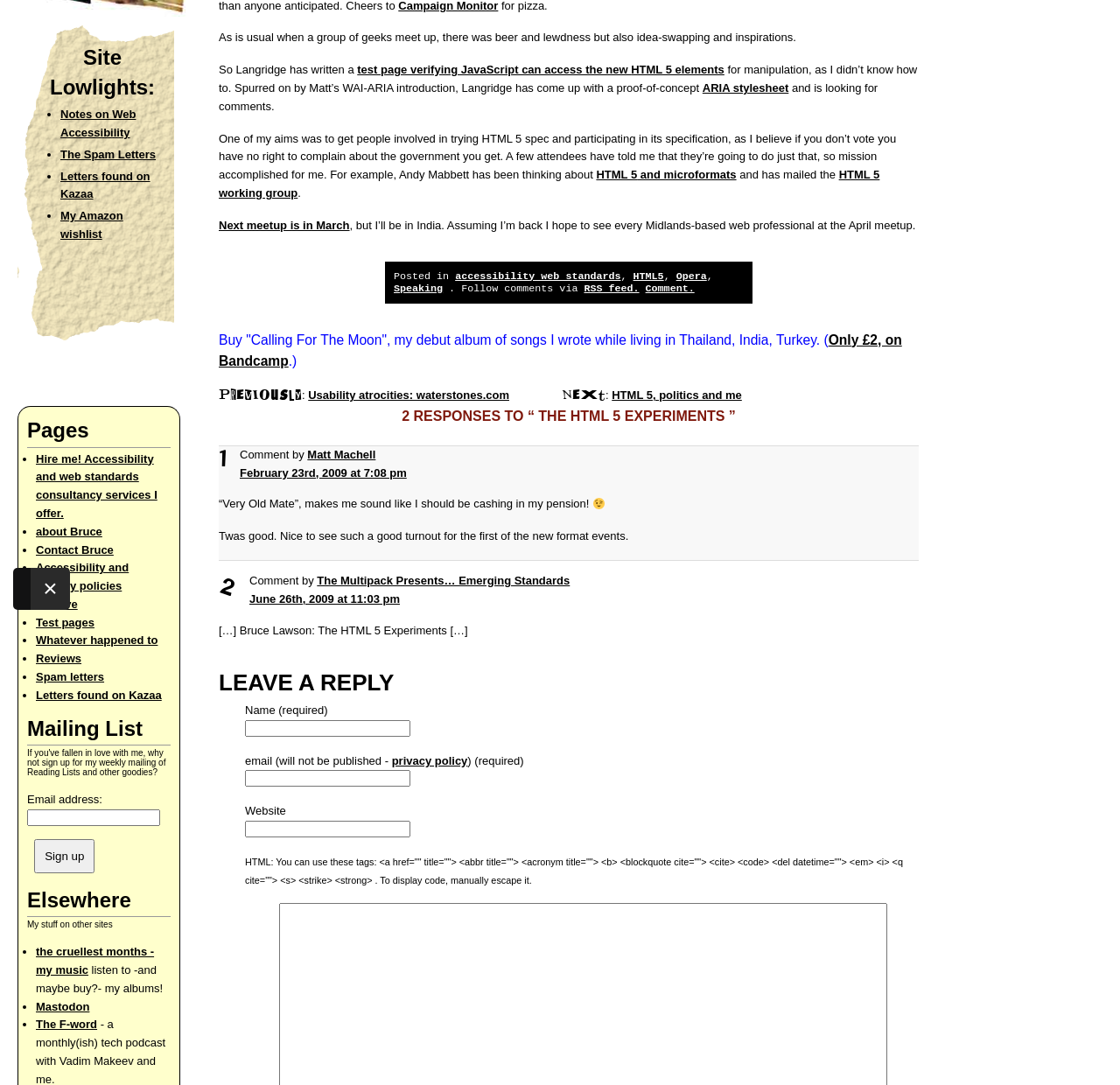Determine the bounding box coordinates for the UI element with the following description: "Contact Bruce". The coordinates should be four float numbers between 0 and 1, represented as [left, top, right, bottom].

[0.032, 0.5, 0.101, 0.512]